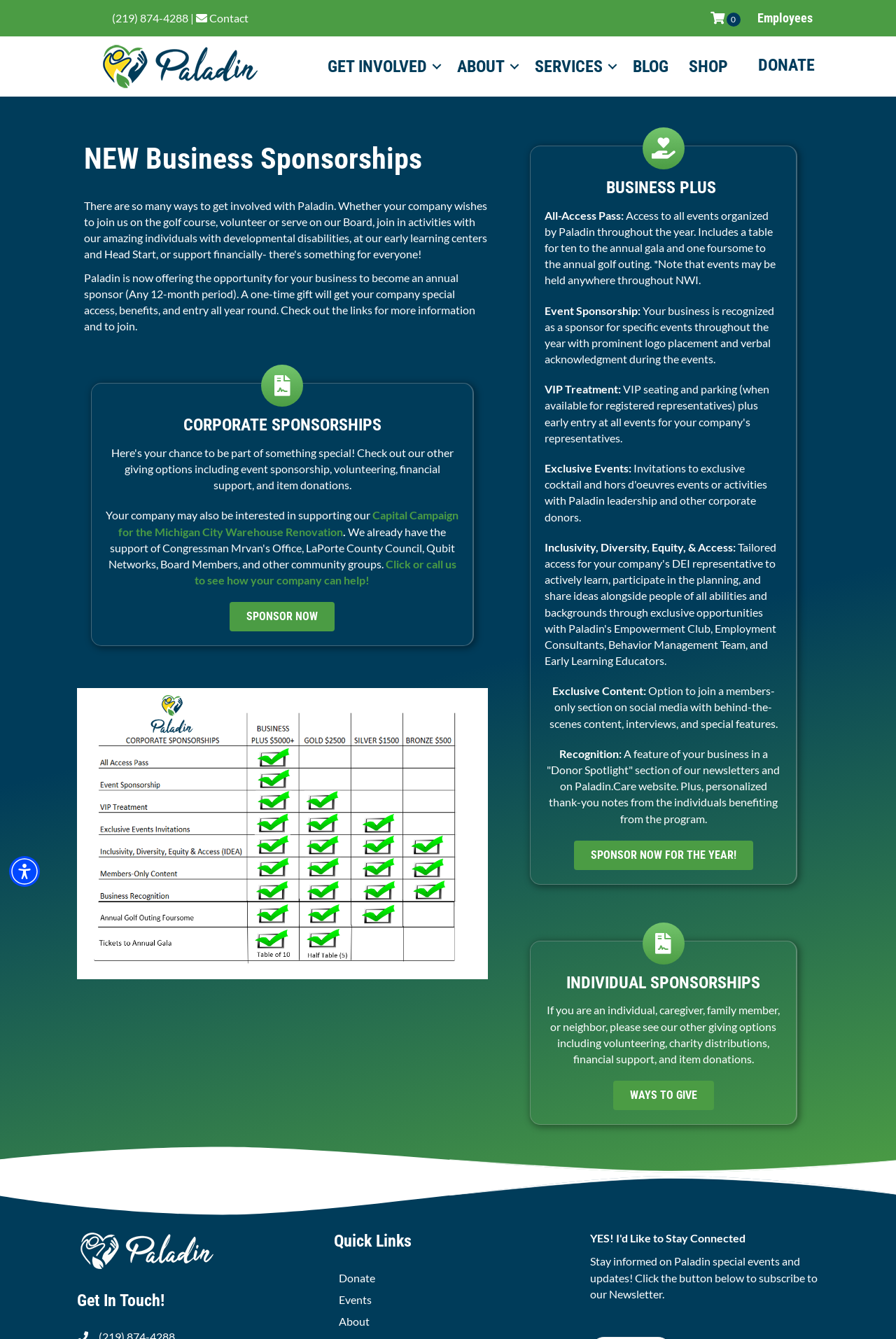Identify the main heading from the webpage and provide its text content.

NEW Business Sponsorships